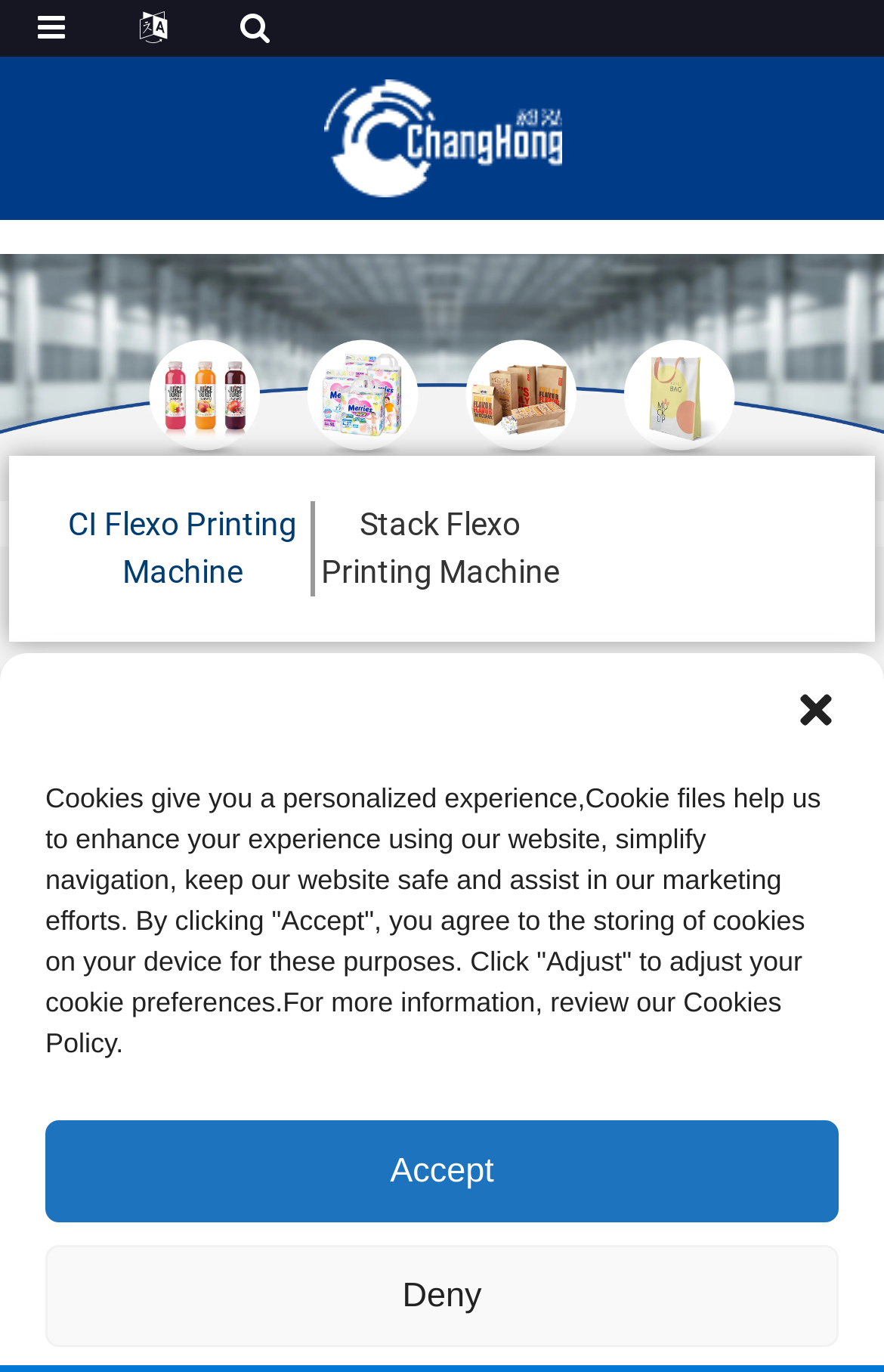How many buttons are in the cookie dialog?
From the details in the image, provide a complete and detailed answer to the question.

The cookie dialog has three buttons: 'Accept', 'Deny', and 'Close Dialog'.